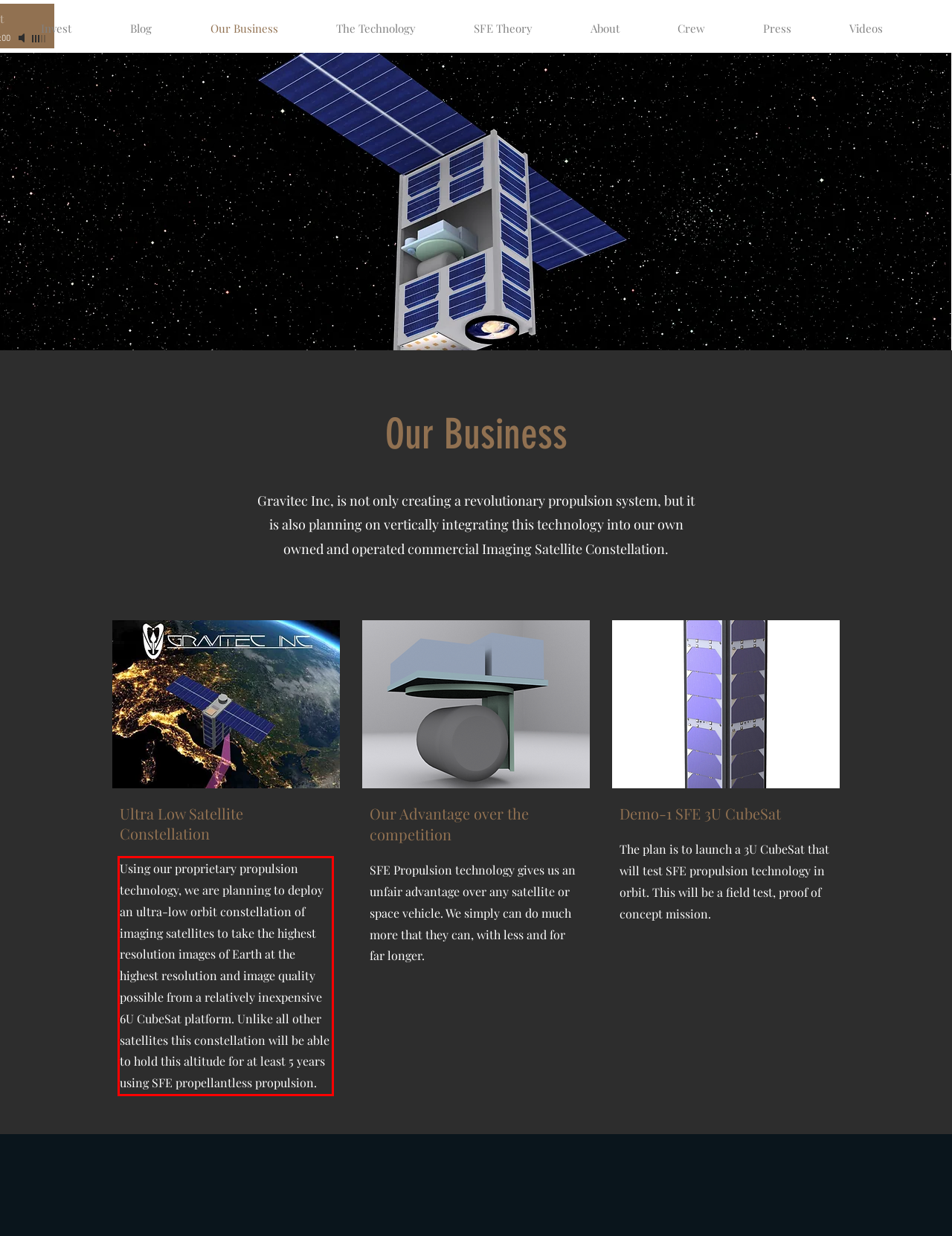By examining the provided screenshot of a webpage, recognize the text within the red bounding box and generate its text content.

Using our proprietary propulsion technology, we are planning to deploy an ultra-low orbit constellation of imaging satellites to take the highest resolution images of Earth at the highest resolution and image quality possible from a relatively inexpensive 6U CubeSat platform. Unlike all other satellites this constellation will be able to hold this altitude for at least 5 years using SFE propellantless propulsion.